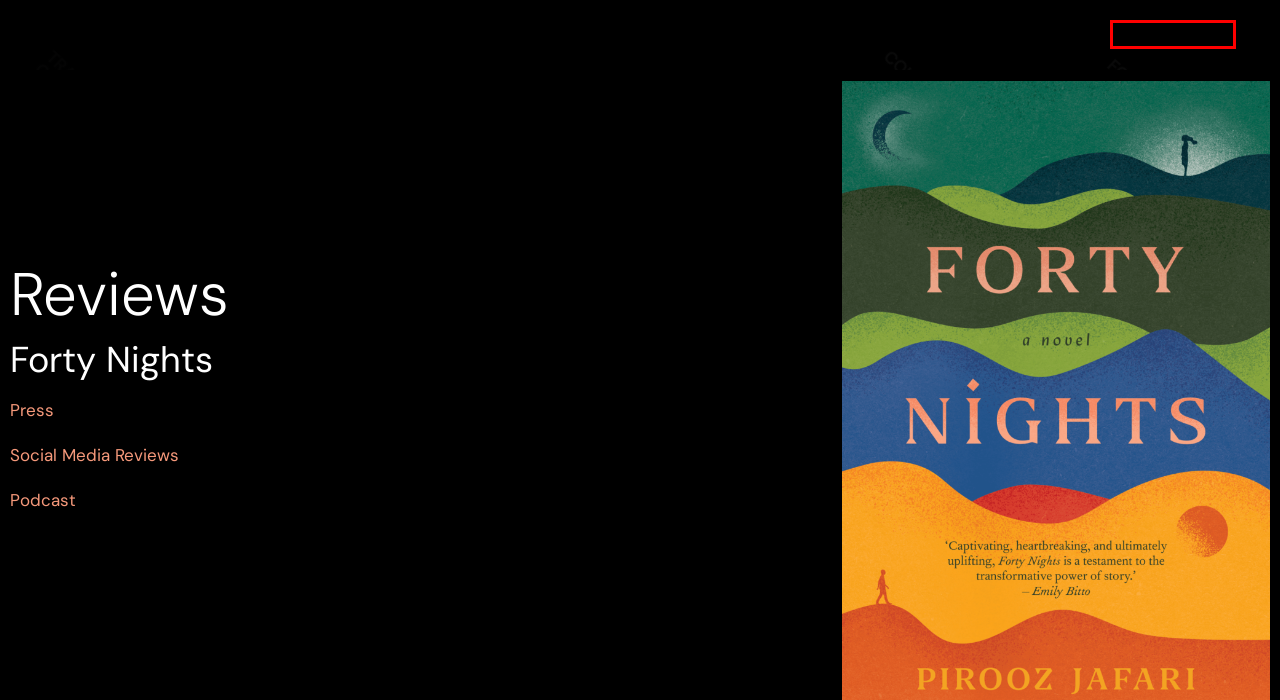Given a webpage screenshot with a red bounding box around a particular element, identify the best description of the new webpage that will appear after clicking on the element inside the red bounding box. Here are the candidates:
A. About – Track C Consulting
B. Forty Nights – Track C Consulting
C. Pirooz Jafari and Jay Carmichael | 3CR Community Radio
D. Track C Consulting
E. Collaborators – Track C Consulting
F. Gender Equality: A goal within reach
G. Home - Kubo Kreative
H. Work – Track C Consulting

B